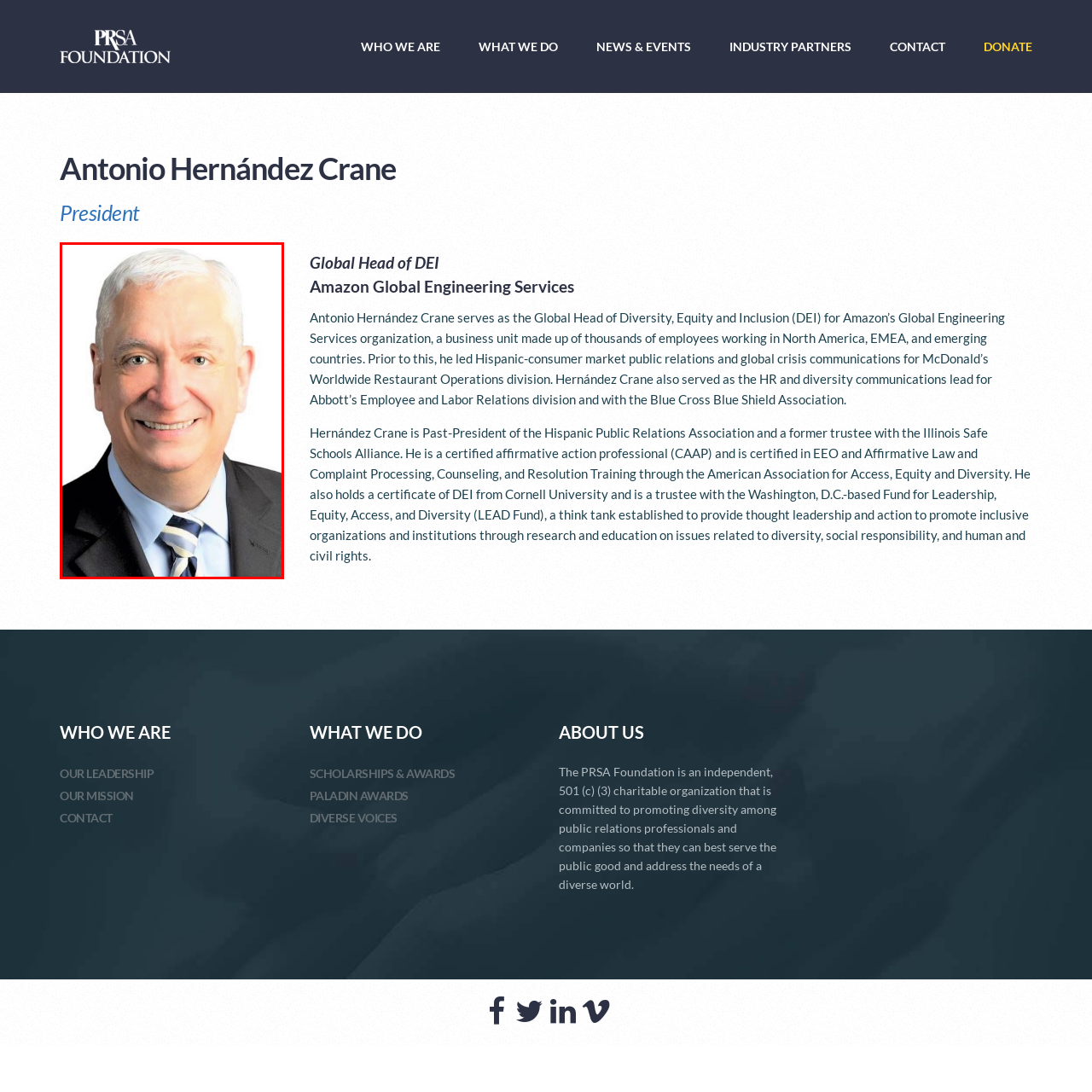What color is Antonio's shirt?
Please closely examine the image within the red bounding box and provide a detailed answer based on the visual information.

The caption describes Antonio Hernández Crane as wearing a dark suit over a light blue shirt, allowing us to determine the color of his shirt.